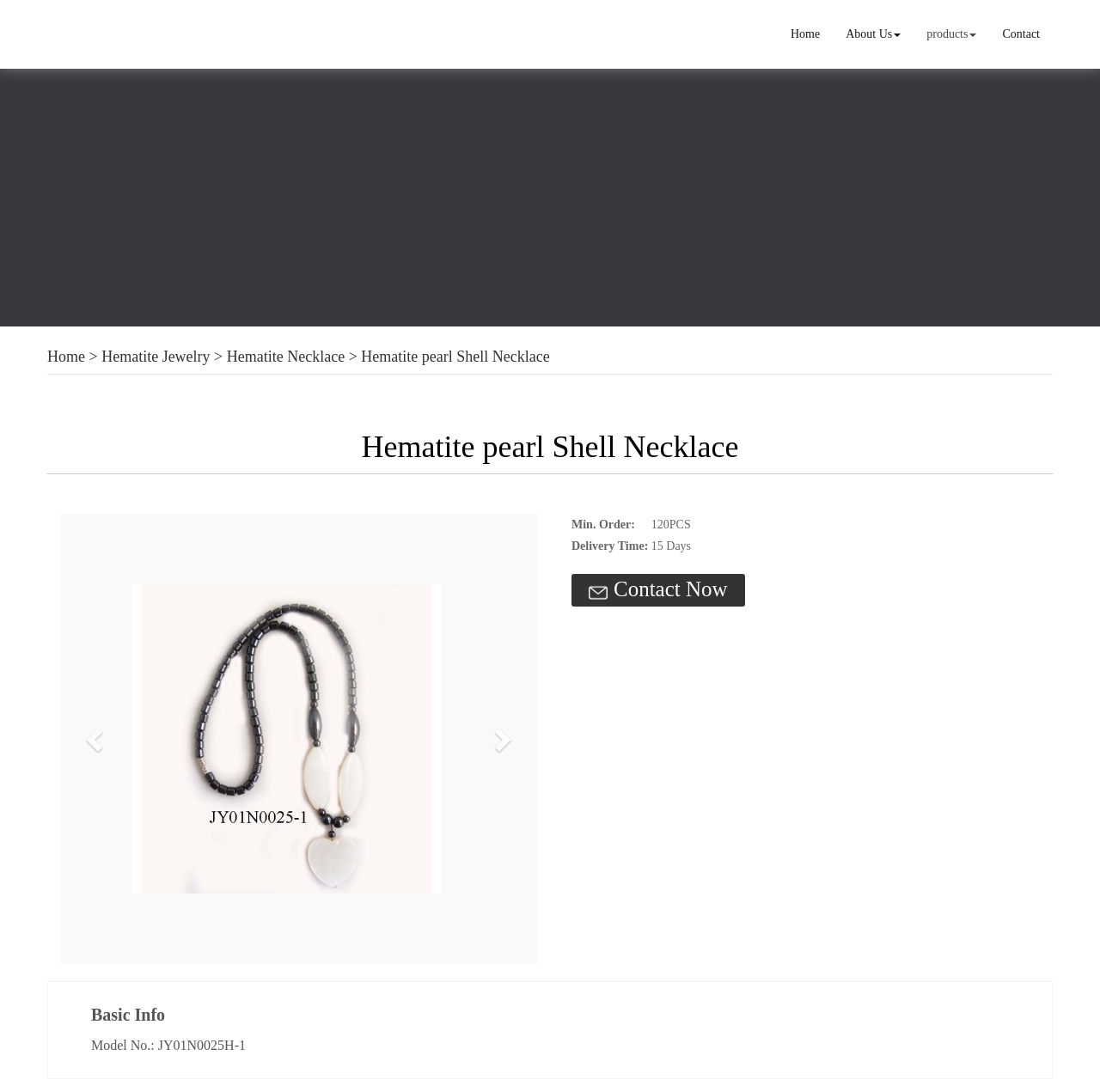Identify the bounding box coordinates for the element that needs to be clicked to fulfill this instruction: "Go to Previous page". Provide the coordinates in the format of four float numbers between 0 and 1: [left, top, right, bottom].

[0.055, 0.47, 0.12, 0.883]